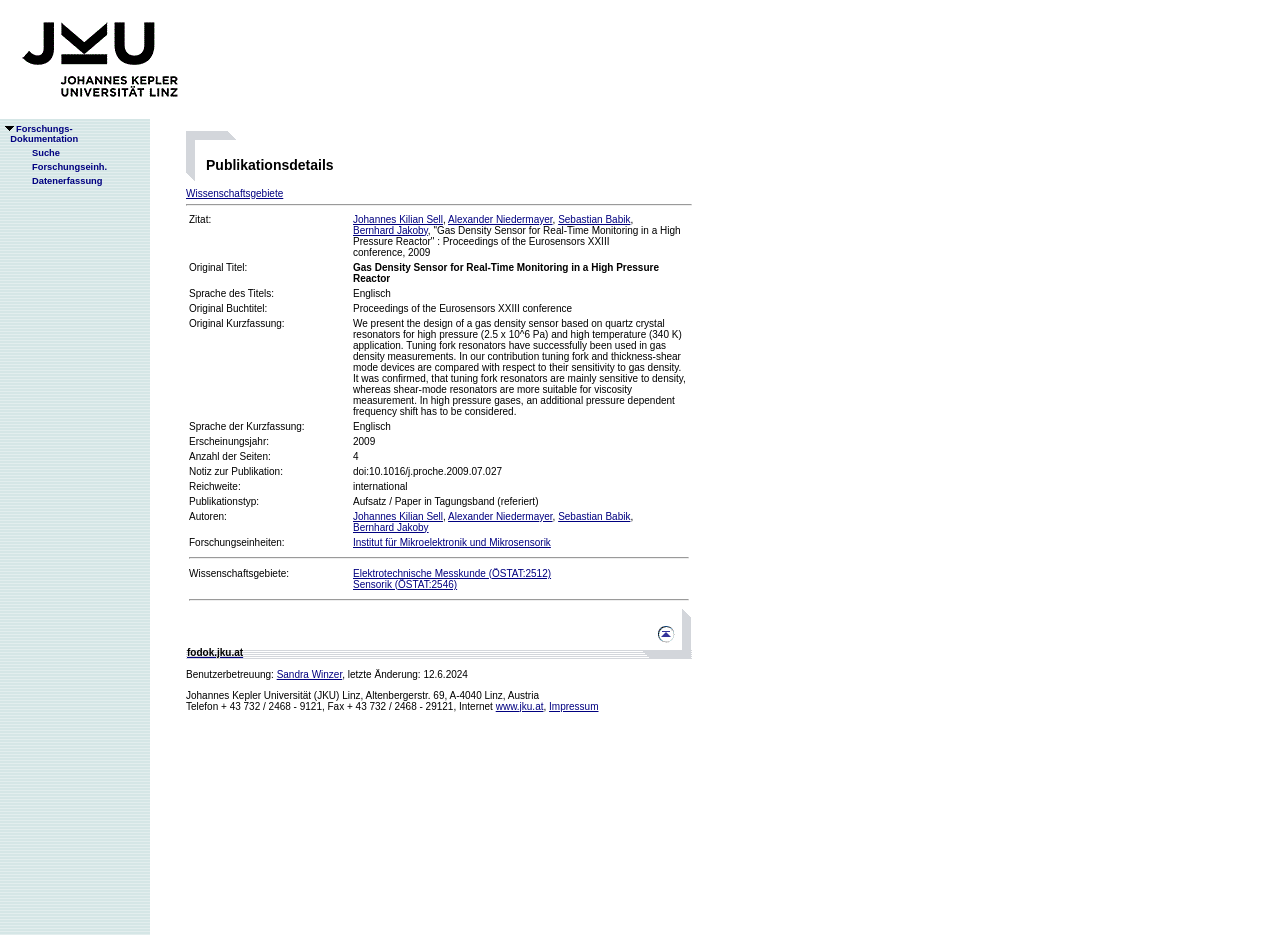What is the language of the publication title?
Offer a detailed and exhaustive answer to the question.

The language of the publication title is specified in the 'Sprache des Titels' section, which is 'Englisch', which means English.